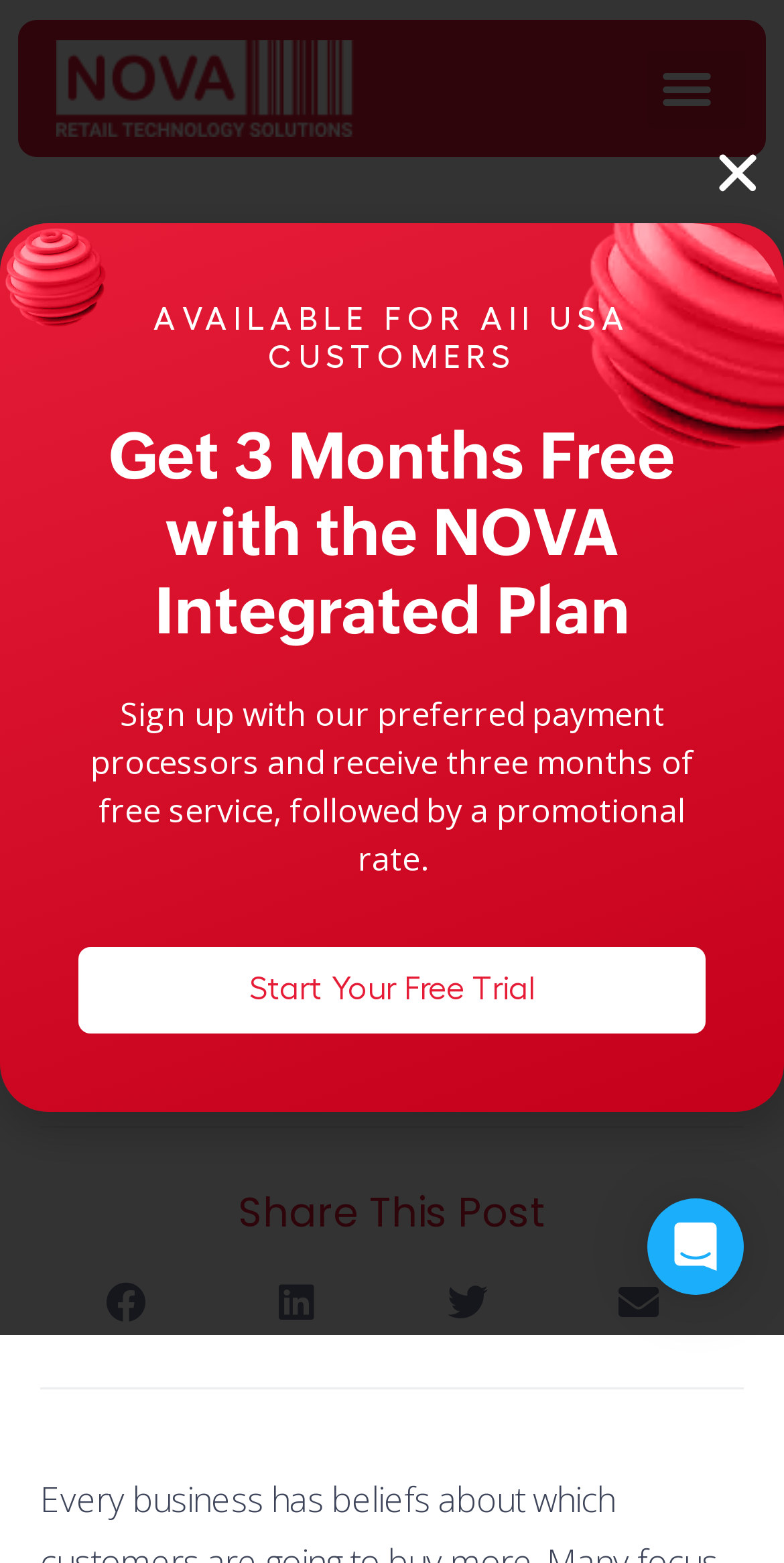Using the information from the screenshot, answer the following question thoroughly:
What is the purpose of the 'Start Your Free Trial' button?

I inferred the purpose of the 'Start Your Free Trial' button by reading the text of the heading element 'Start Your Free Trial' which is located at the coordinates [0.131, 0.622, 0.869, 0.646] and is associated with a link element.